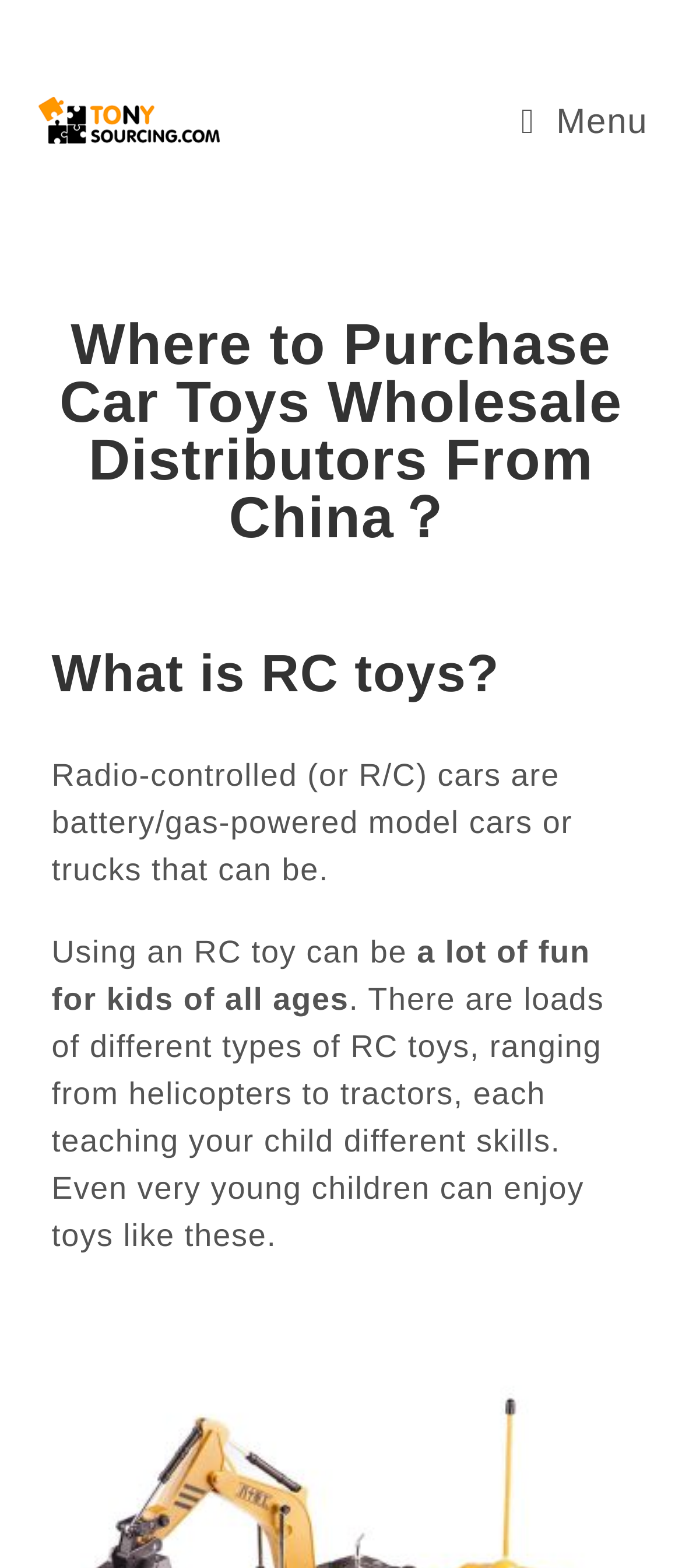What types of RC toys are available?
Kindly give a detailed and elaborate answer to the question.

The static text on the webpage mentions that 'there are loads of different types of RC toys, ranging from helicopters to tractors'. This suggests that the types of RC toys available include helicopters, tractors, and possibly others.